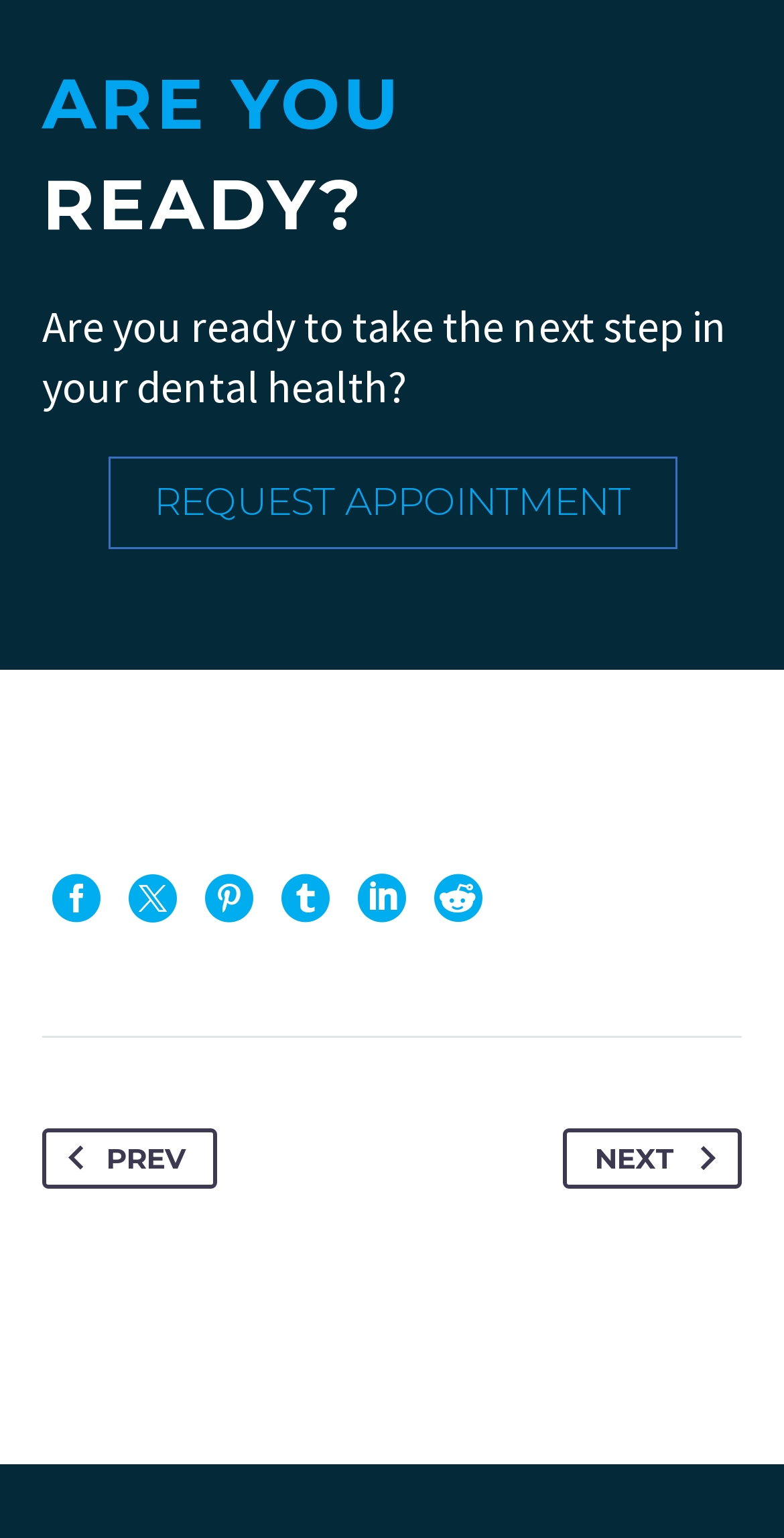What is the text of the call-to-action button?
Refer to the image and give a detailed answer to the query.

The call-to-action button on the webpage has the text 'REQUEST APPOINTMENT', which is indicated by the link element with the text 'REQUEST APPOINTMENT'.